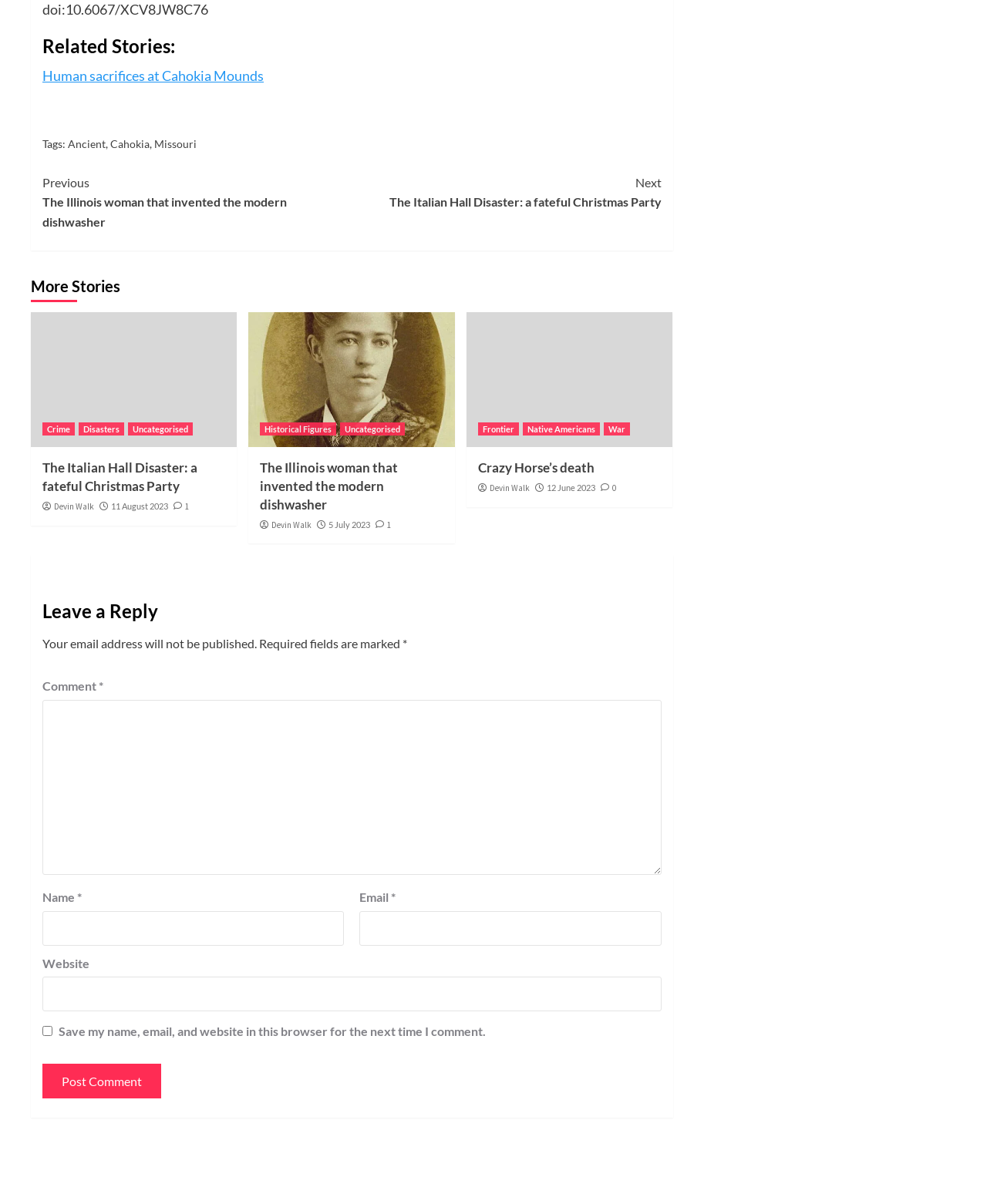Please find and report the bounding box coordinates of the element to click in order to perform the following action: "Read the story about 'The Italian Hall Disaster'". The coordinates should be expressed as four float numbers between 0 and 1, in the format [left, top, right, bottom].

[0.043, 0.381, 0.229, 0.412]